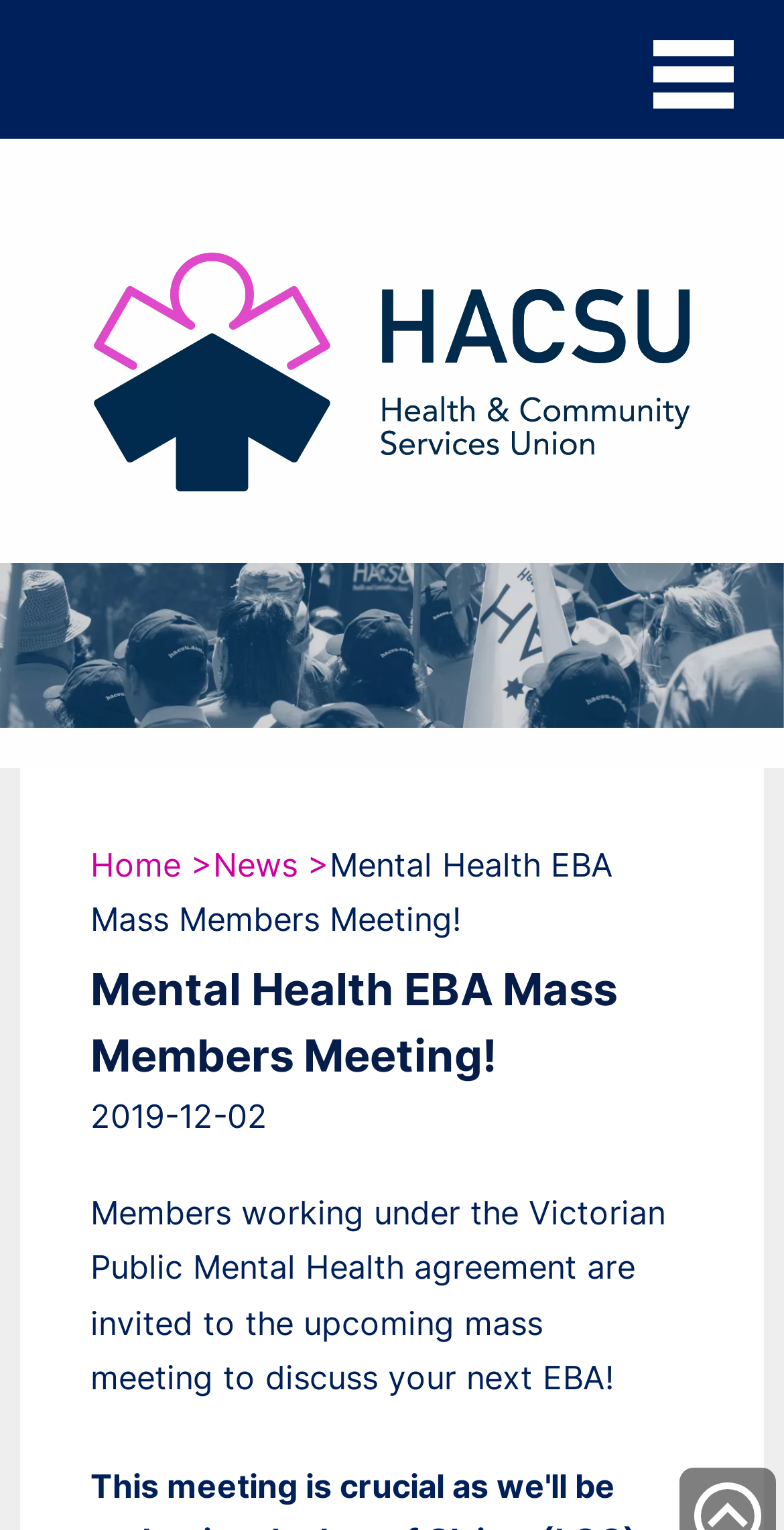How many links are in the top navigation menu?
Based on the screenshot, provide your answer in one word or phrase.

7